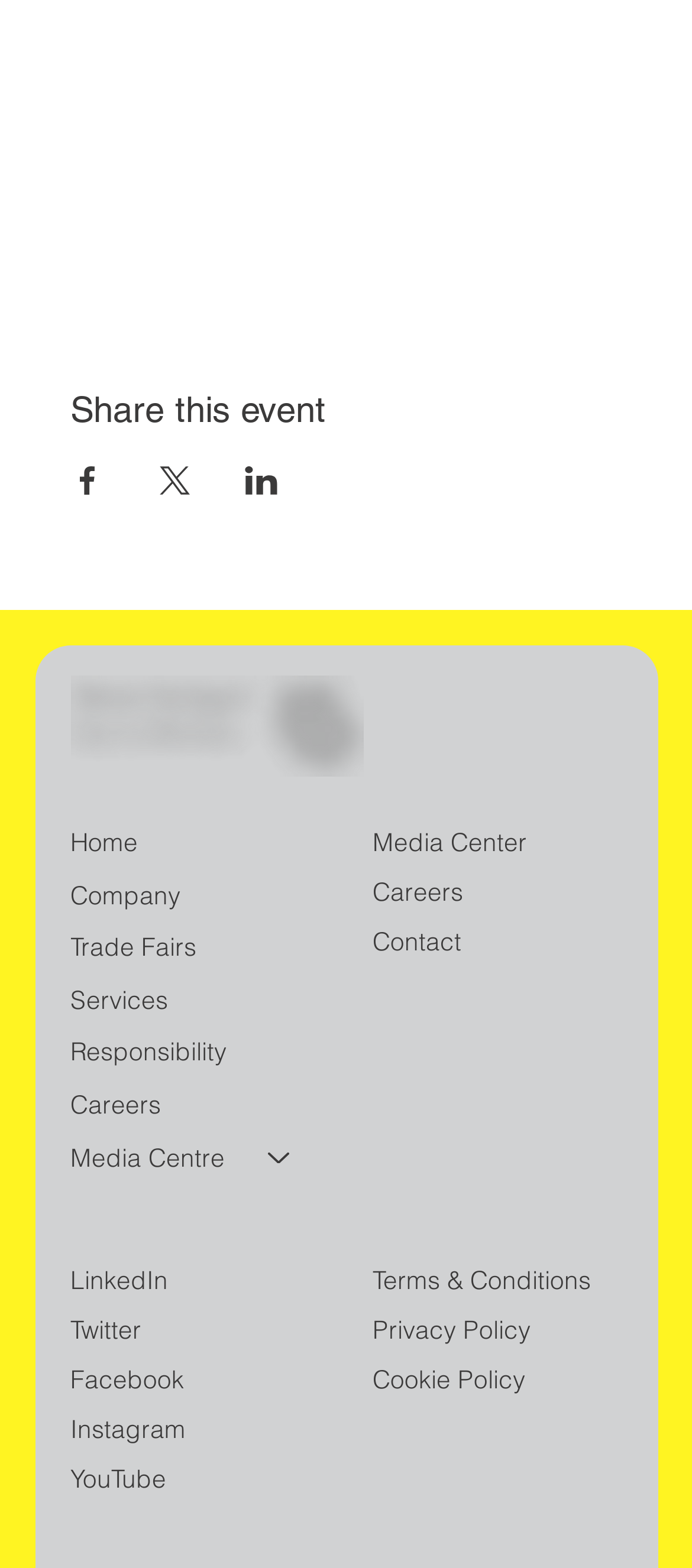How many share event options are there?
Answer with a single word or phrase, using the screenshot for reference.

3